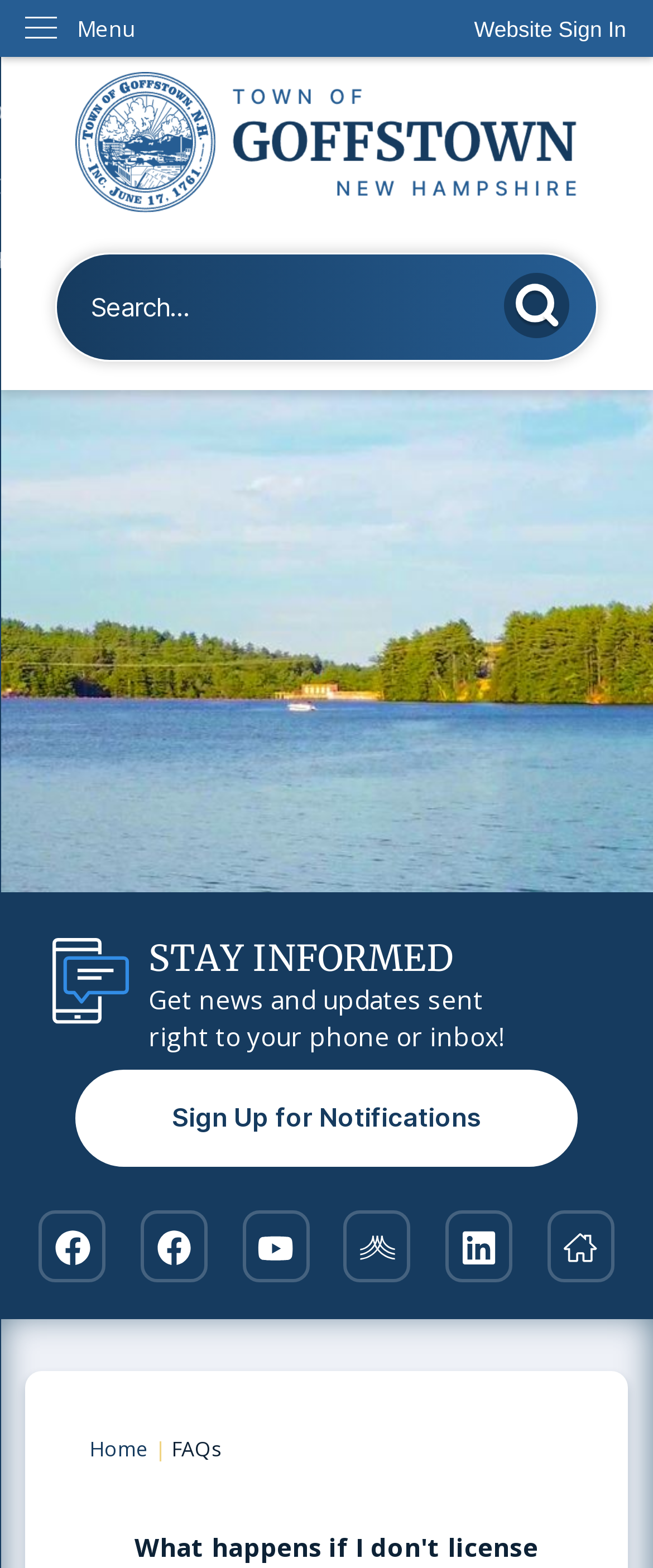Identify the bounding box coordinates of the element that should be clicked to fulfill this task: "Sign up for notifications". The coordinates should be provided as four float numbers between 0 and 1, i.e., [left, top, right, bottom].

[0.115, 0.682, 0.885, 0.744]